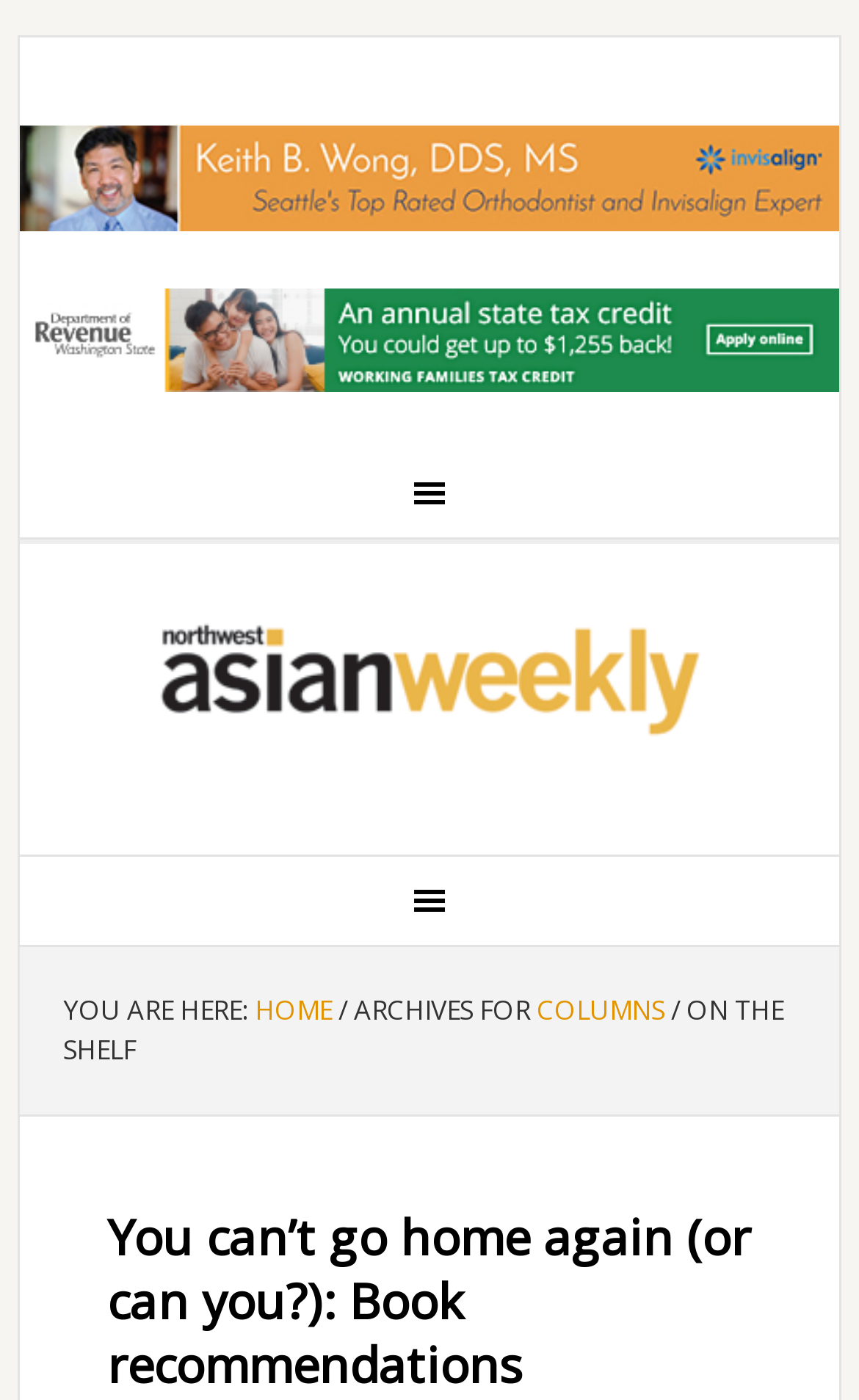Utilize the details in the image to thoroughly answer the following question: What is the category of the current page?

Based on the breadcrumb navigation, I can see that the current page is under the category 'ON THE SHELF', which is a subcategory of 'ARCHIVES FOR' and 'COLUMNS'.